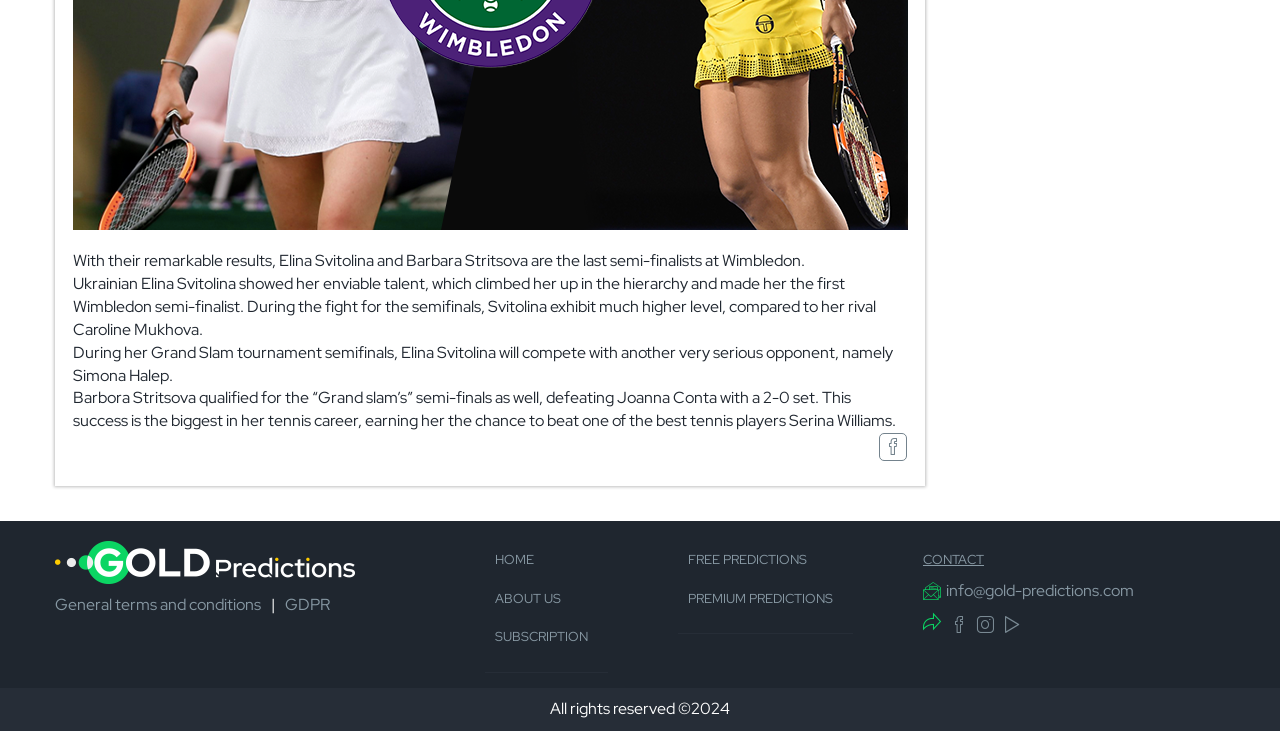Based on the element description General terms and conditions, identify the bounding box coordinates for the UI element. The coordinates should be in the format (top-left x, top-left y, bottom-right x, bottom-right y) and within the 0 to 1 range.

[0.043, 0.813, 0.204, 0.844]